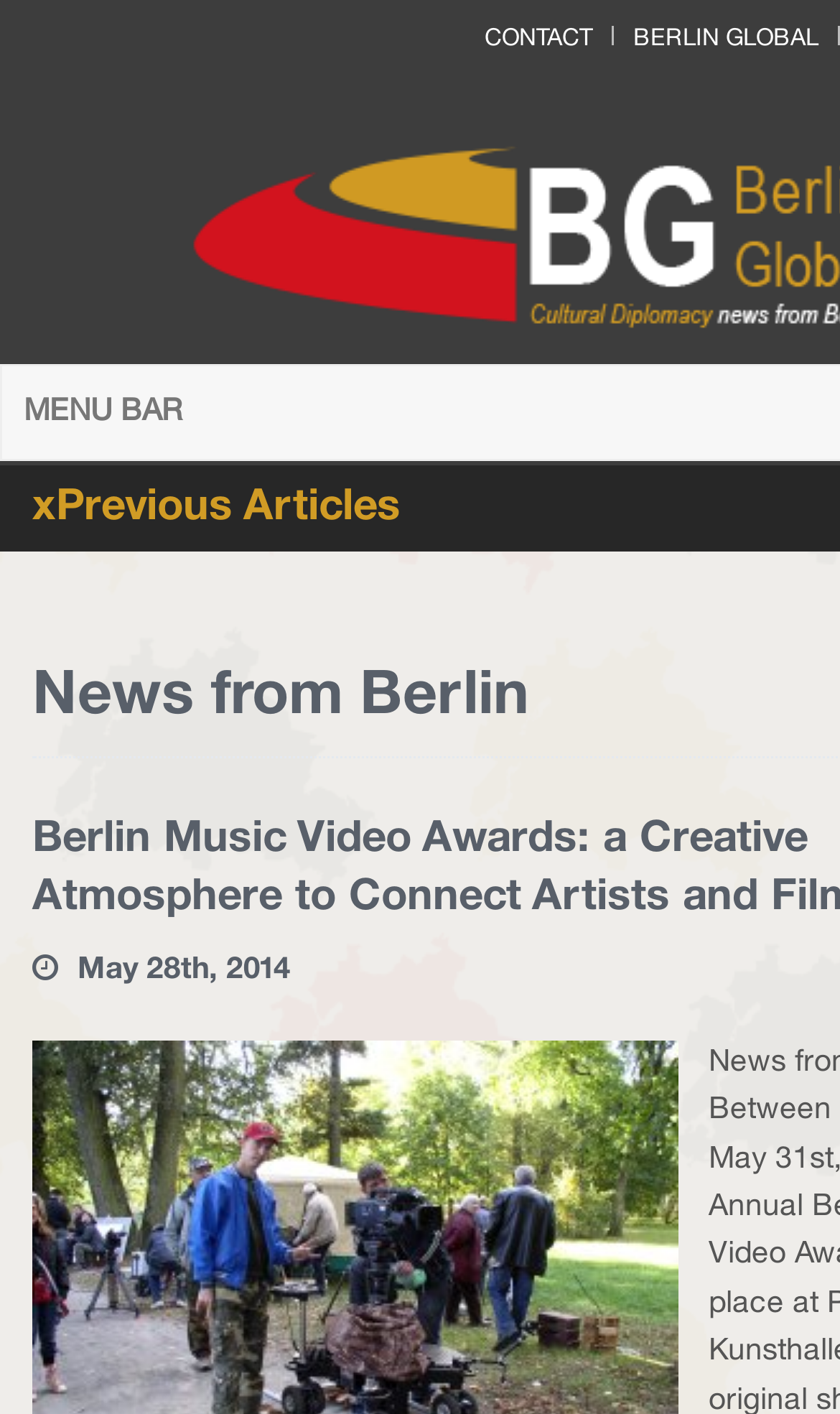Identify the bounding box for the described UI element: "alt="Berlin Music Video Awards.jpg"".

[0.038, 0.897, 0.808, 0.917]